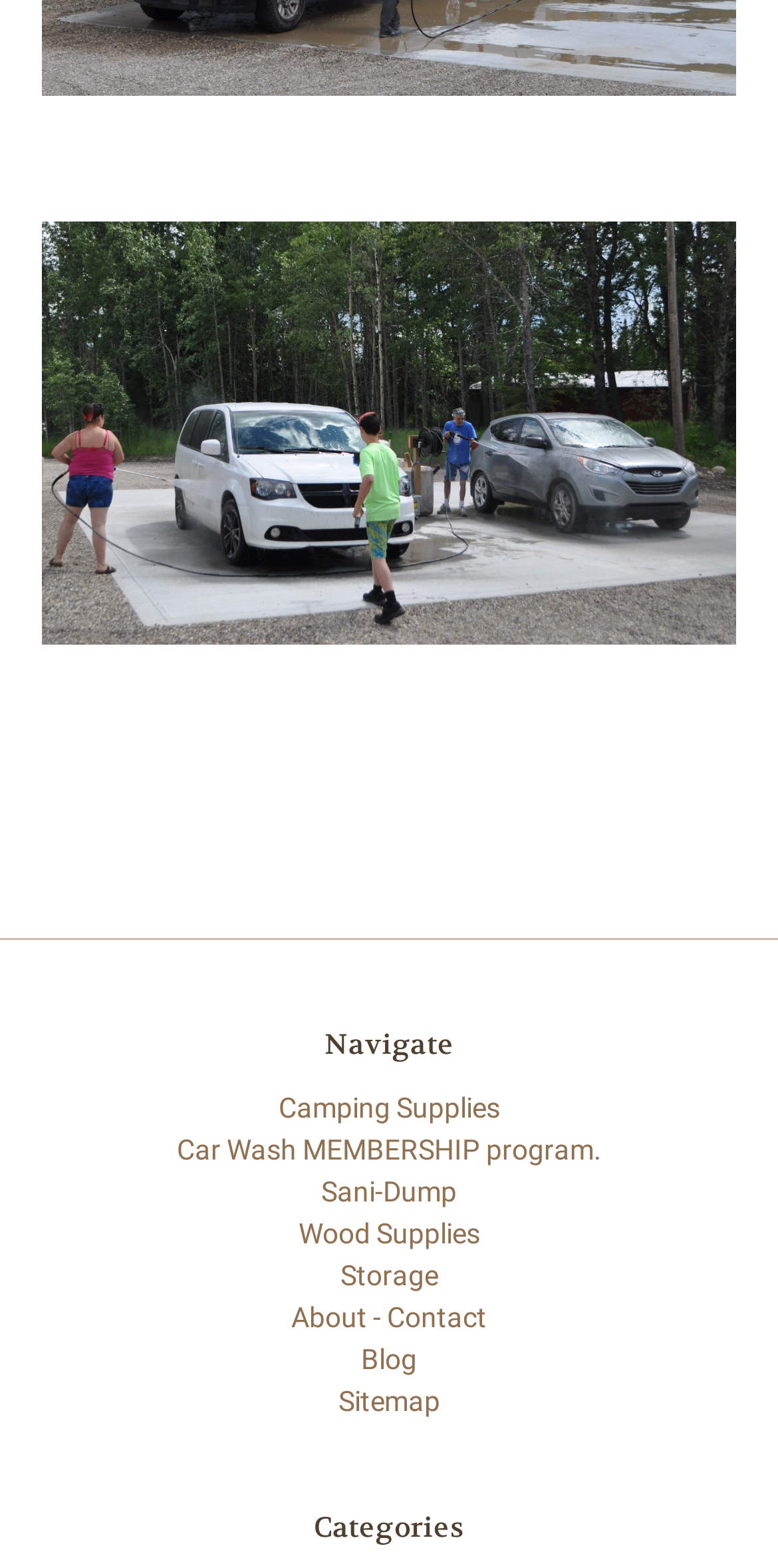Could you locate the bounding box coordinates for the section that should be clicked to accomplish this task: "Explore storage options".

[0.437, 0.803, 0.563, 0.824]